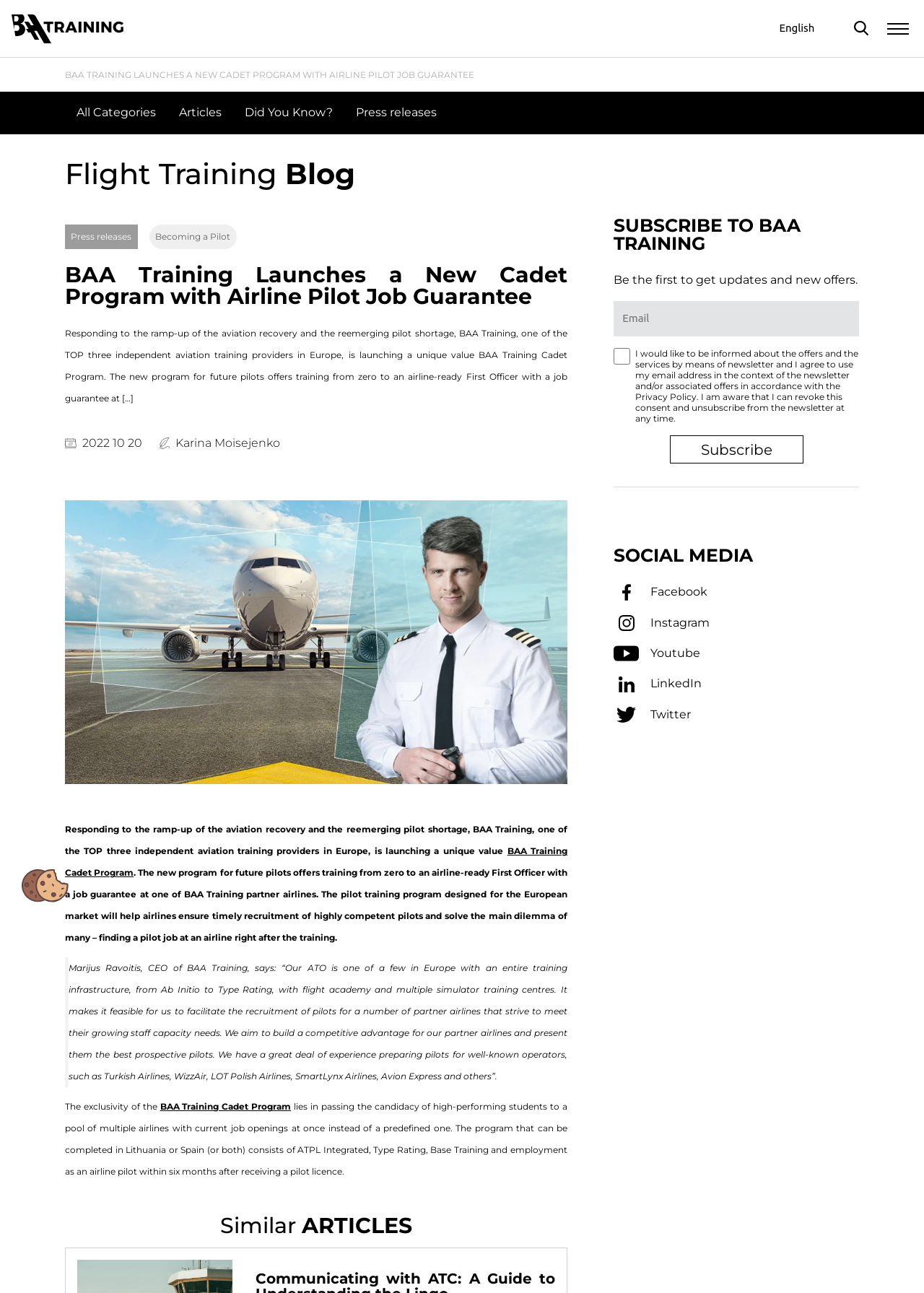Answer the question below with a single word or a brief phrase: 
What is the name of the CEO of BAA Training?

Marijus Ravoitis